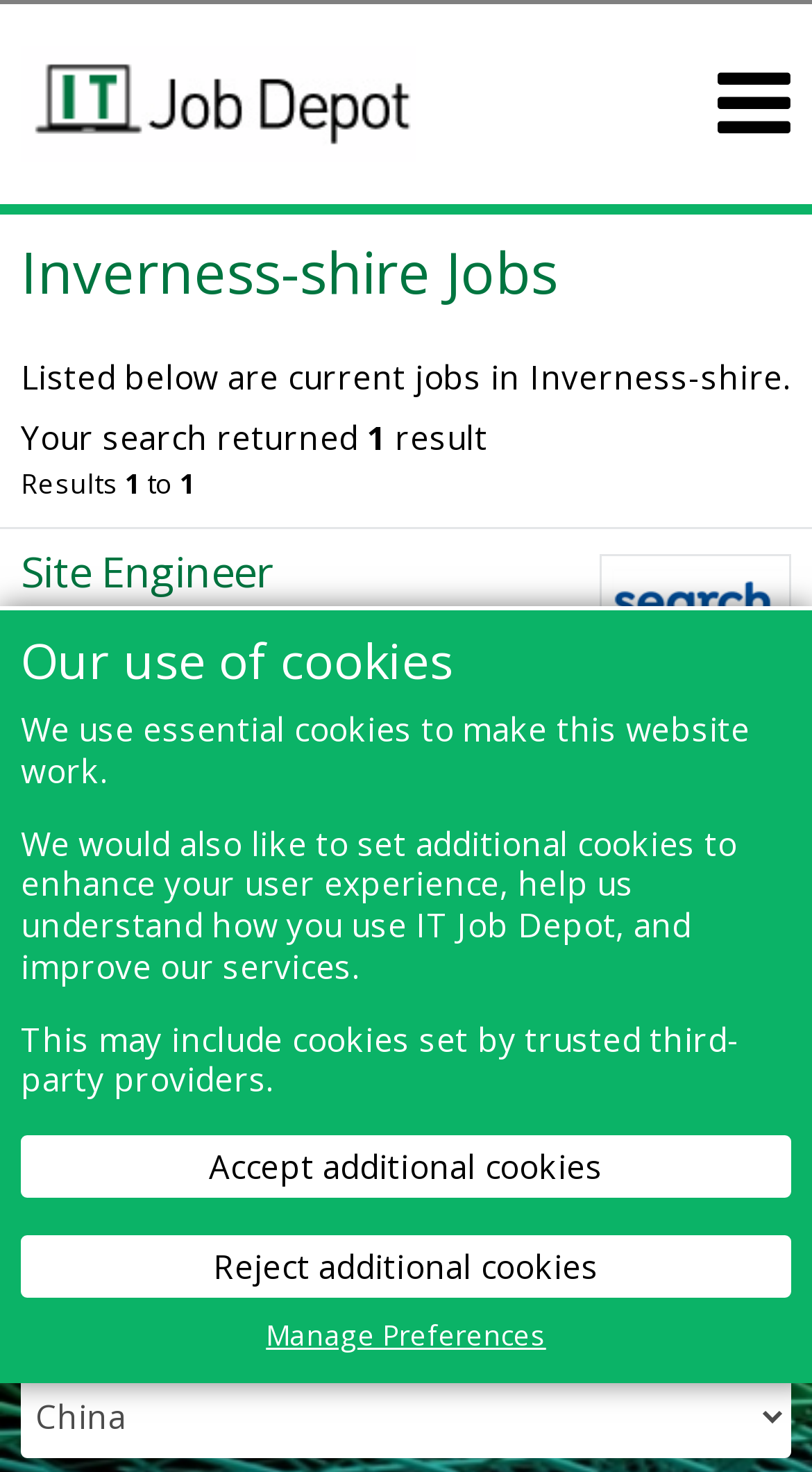What is the job title of the first job listing?
By examining the image, provide a one-word or phrase answer.

Site Engineer